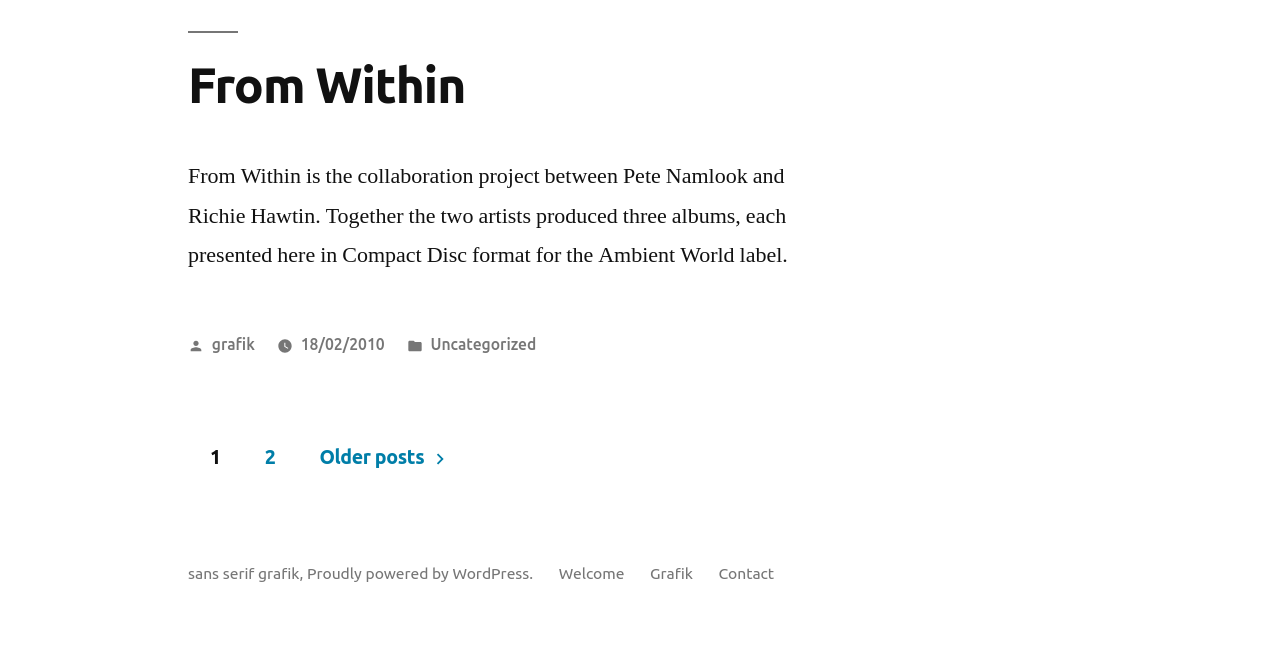Provide a one-word or short-phrase response to the question:
What is the collaboration project between Pete Namlook and Richie Hawtin?

From Within